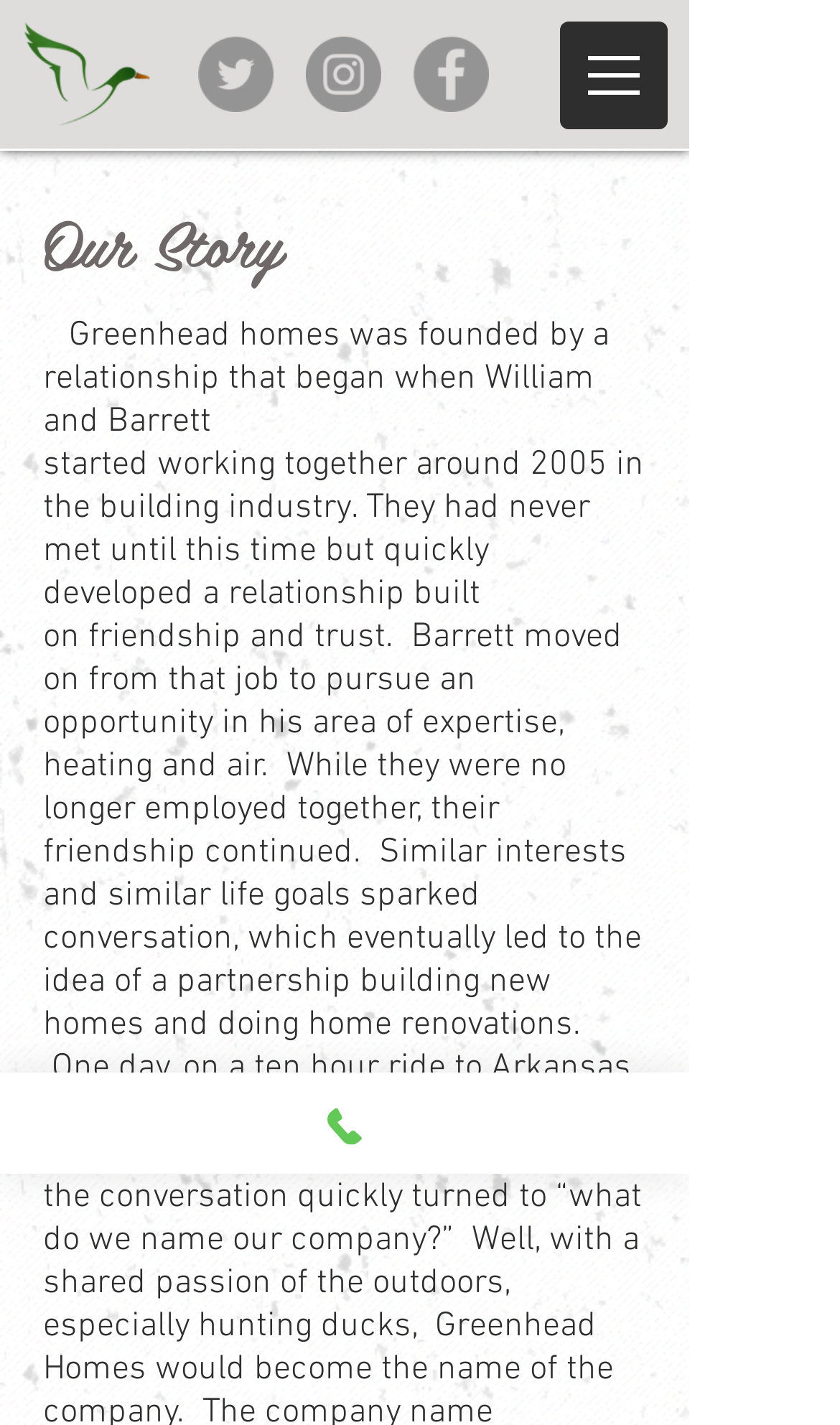Is there a navigation menu?
Examine the image and give a concise answer in one word or a short phrase.

Yes